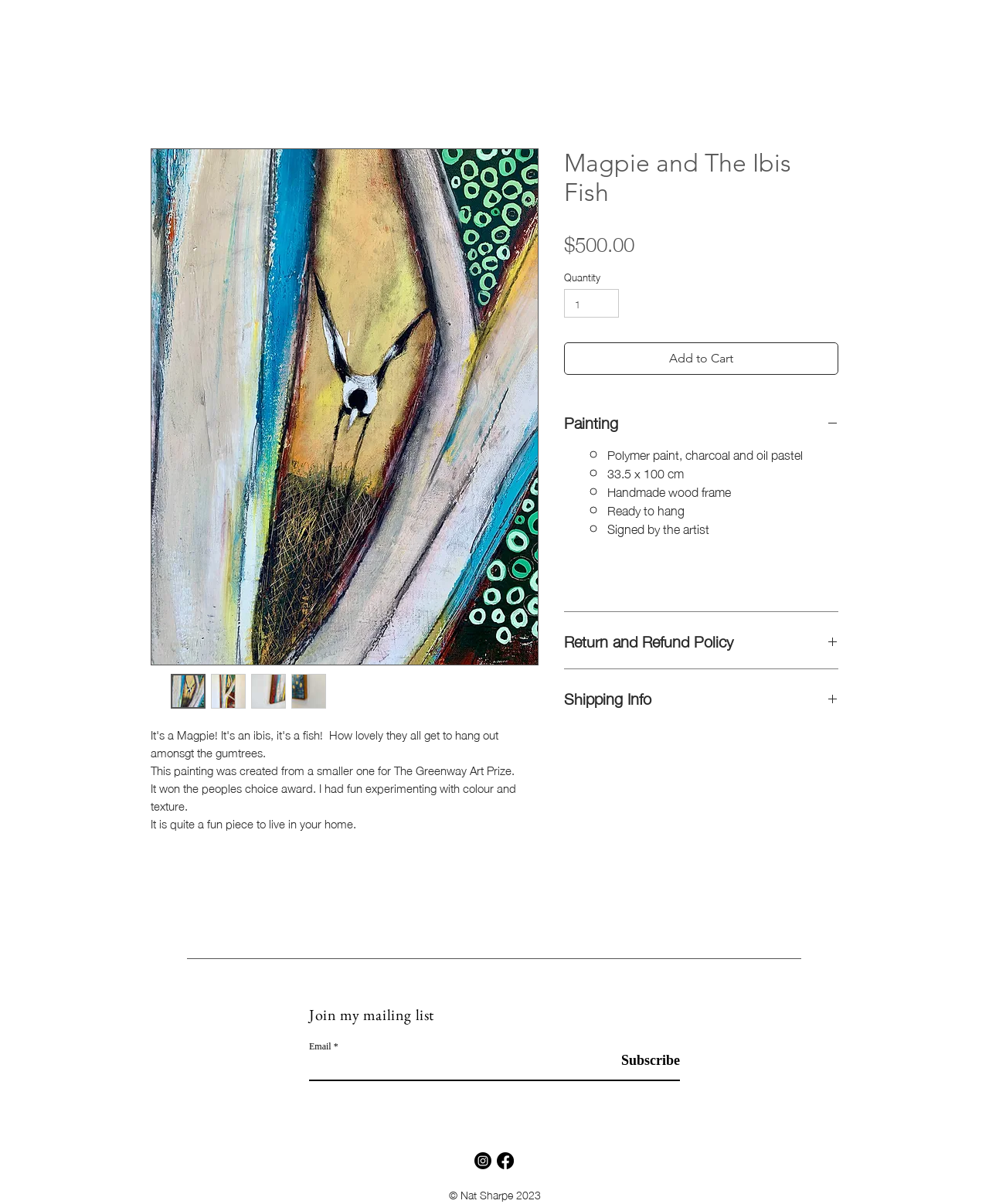Find the bounding box coordinates corresponding to the UI element with the description: "Add to Cart". The coordinates should be formatted as [left, top, right, bottom], with values as floats between 0 and 1.

[0.57, 0.285, 0.848, 0.312]